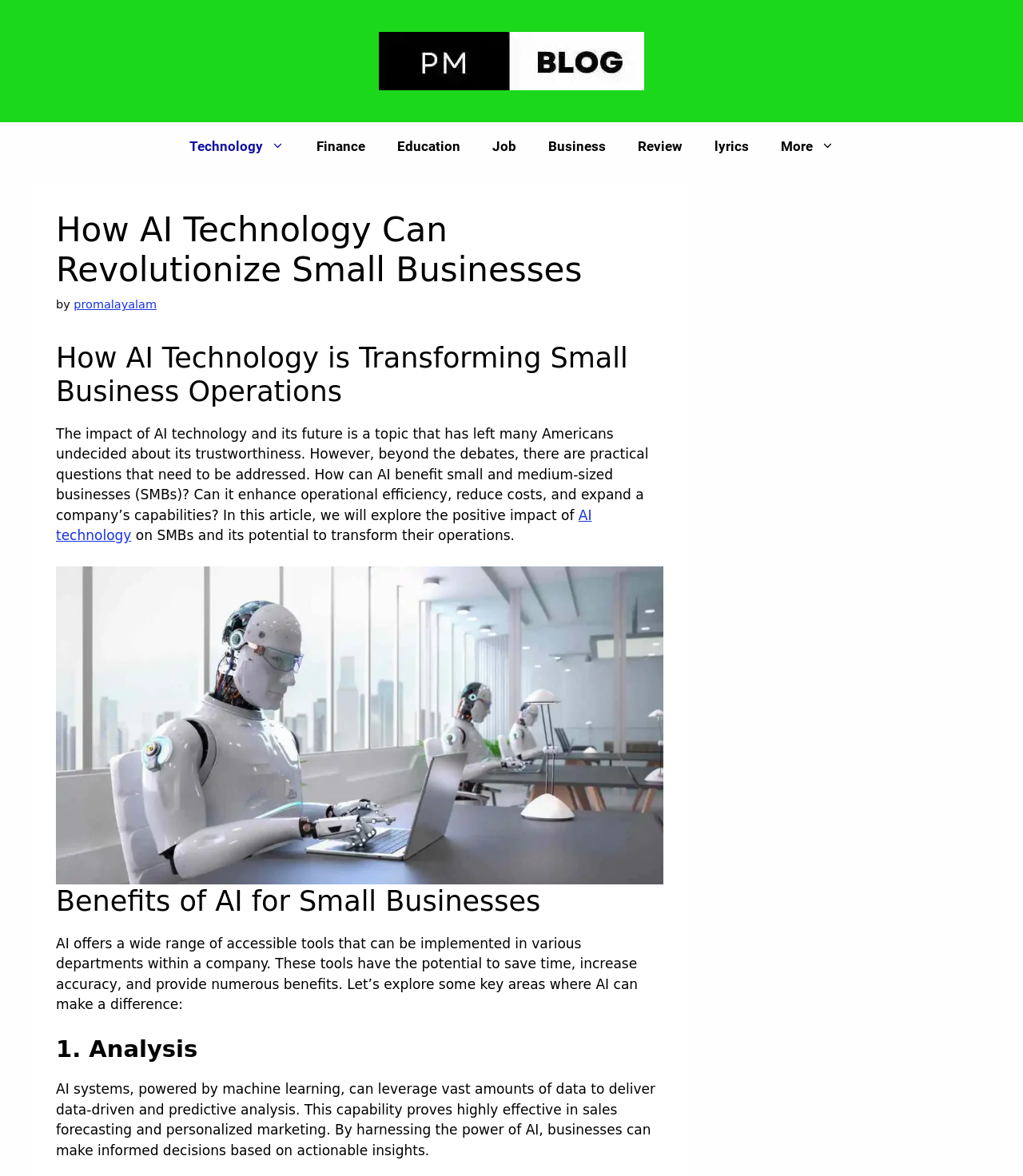Give a short answer to this question using one word or a phrase:
What type of analysis can AI systems provide?

Data-driven and predictive analysis